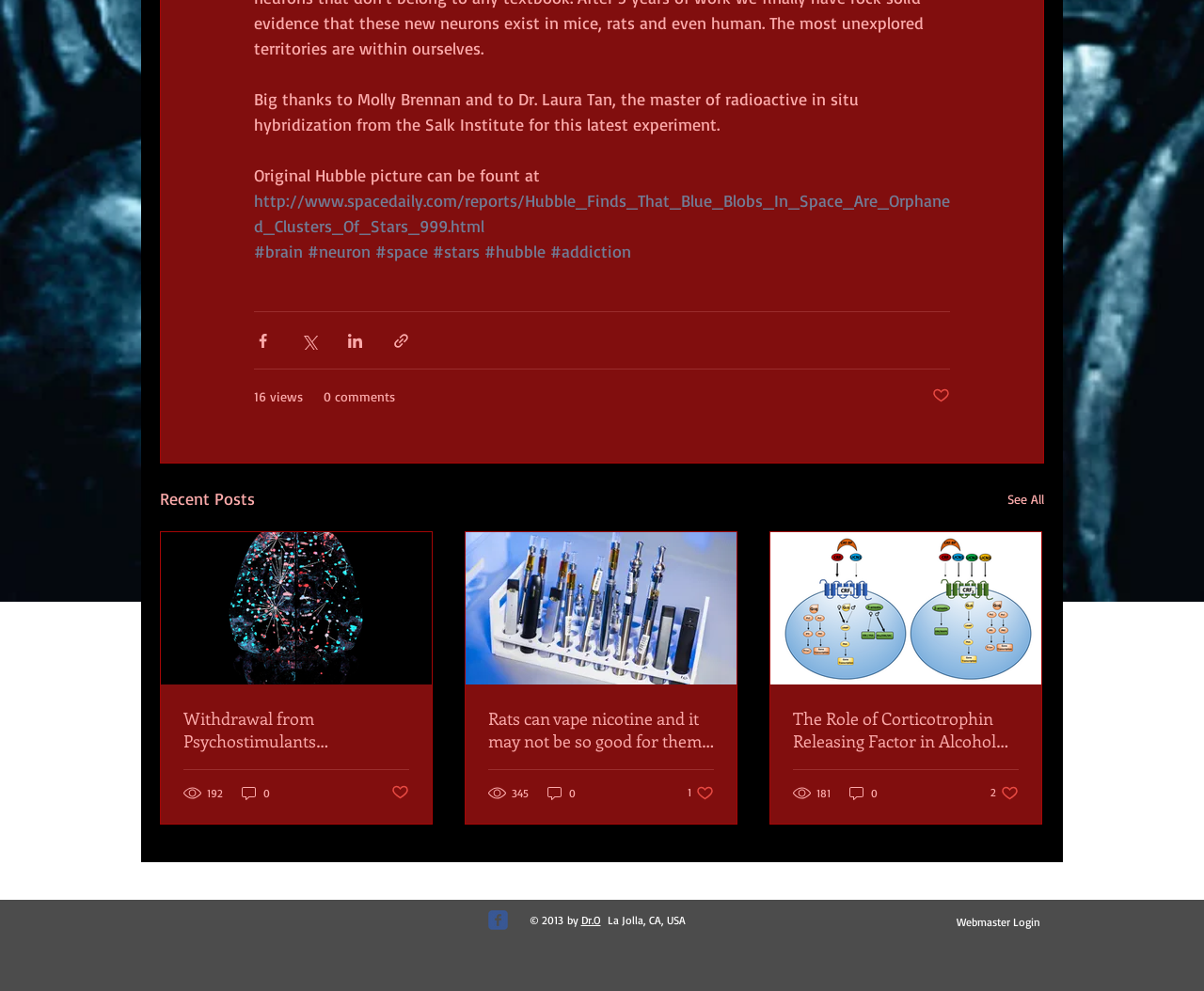Find and provide the bounding box coordinates for the UI element described here: "Sign up now". The coordinates should be given as four float numbers between 0 and 1: [left, top, right, bottom].

None